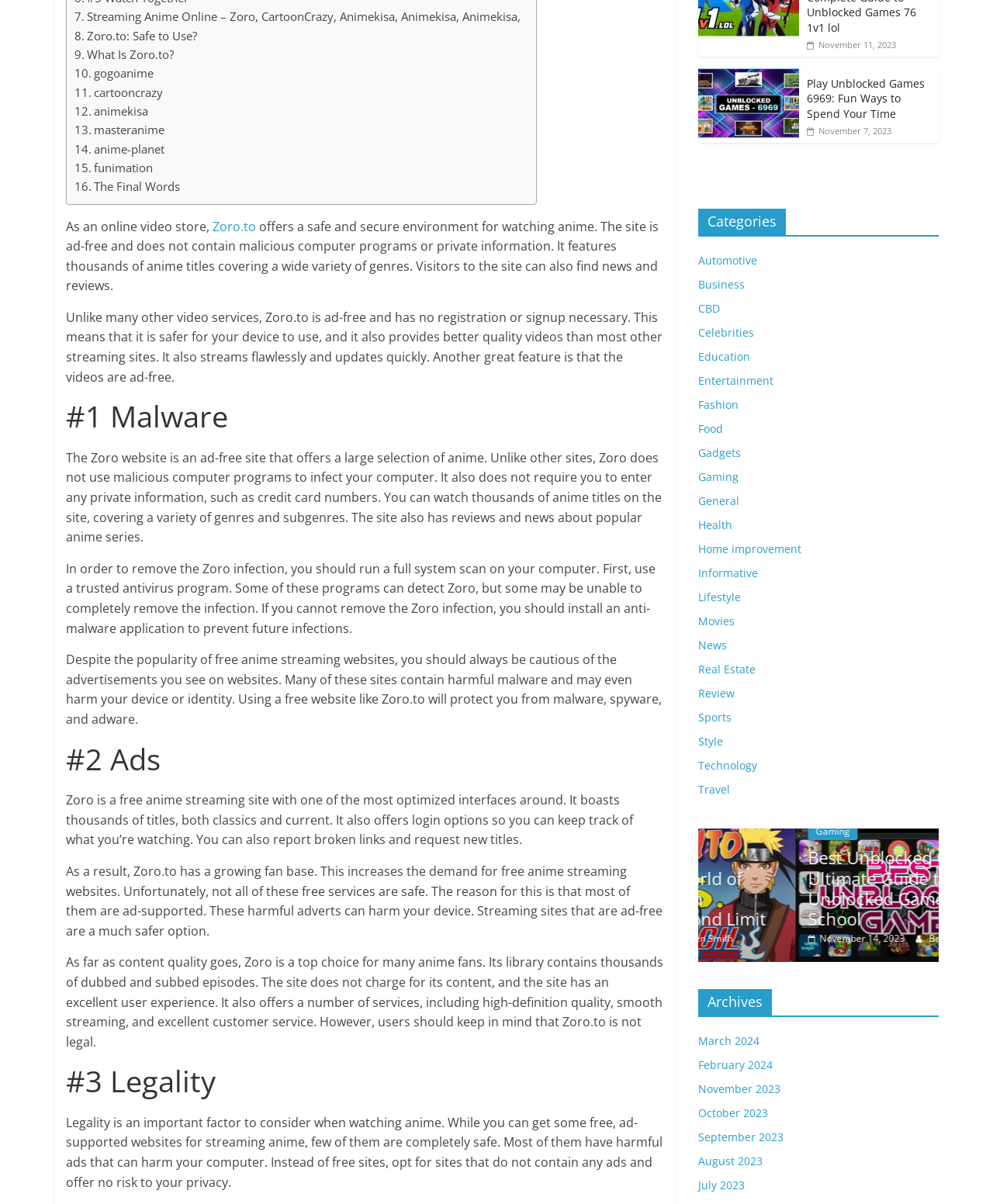How many categories are listed on the webpage?
Please answer the question as detailed as possible based on the image.

The categories are listed under the 'Categories' heading, and there are 30 links listed, each representing a different category, such as 'Automotive', 'Business', 'CBD', and so on.